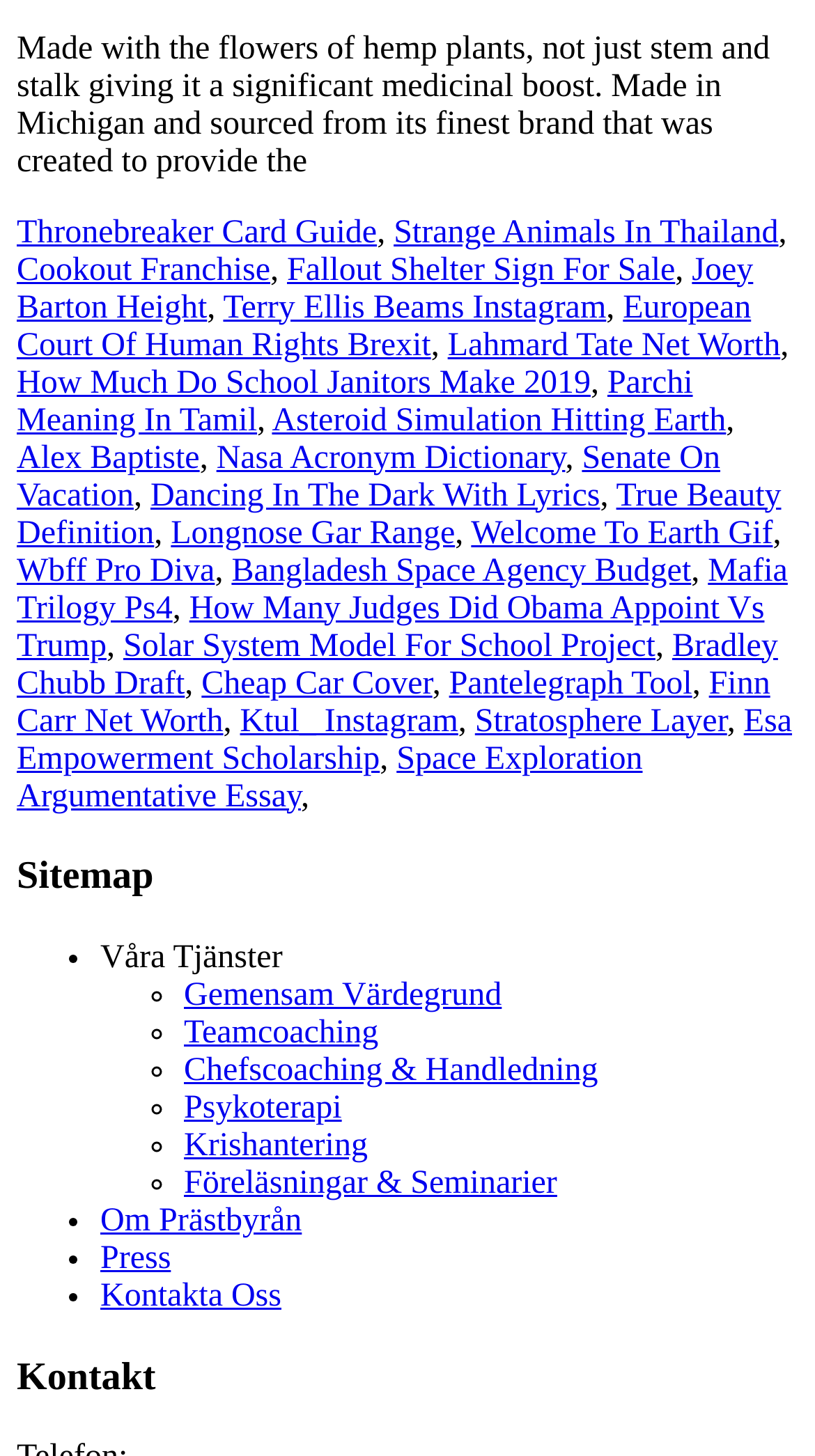Please locate the bounding box coordinates of the element's region that needs to be clicked to follow the instruction: "Check the link to Welcome To Earth Gif". The bounding box coordinates should be provided as four float numbers between 0 and 1, i.e., [left, top, right, bottom].

[0.578, 0.354, 0.948, 0.378]